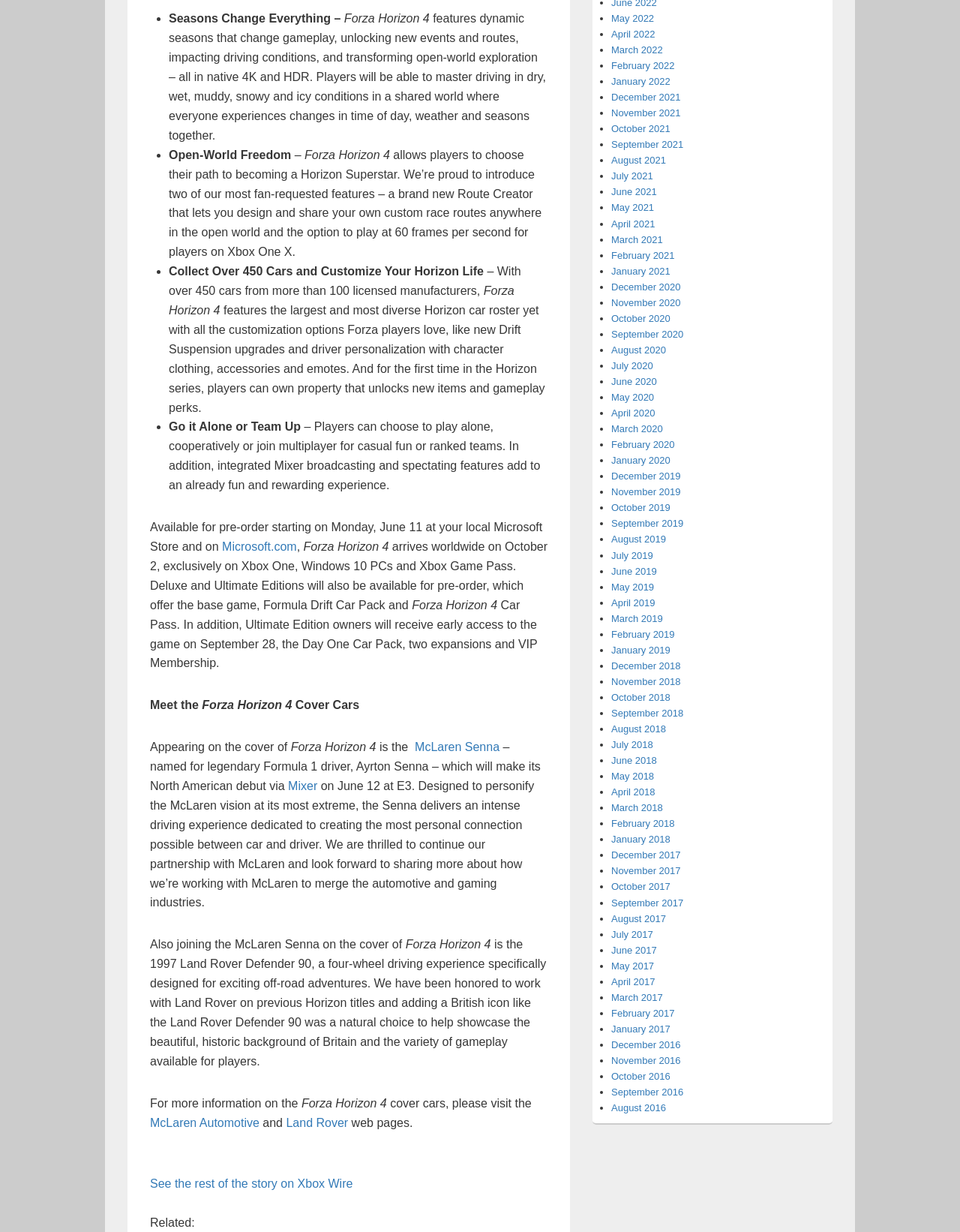Please determine the bounding box coordinates of the clickable area required to carry out the following instruction: "Go to Economics and Business Economics". The coordinates must be four float numbers between 0 and 1, represented as [left, top, right, bottom].

None